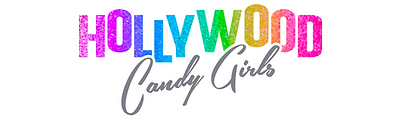Provide a thorough description of the image presented.

The image features a vibrant and playful logo for "HOLLYWOOD Candy Girls." The text is stylized in a bold font, with the word "HOLLYWOOD" displayed in a mix of glittery, multicolored letters, creating a lively and eye-catching effect. Below it, the phrase "Candy Girls" is written in an elegant, flowing script, adding a touch of sophistication to the overall playful aesthetic. The clean white background enhances the visual appeal of the colorful text, embodying the fun and whimsical theme associated with candy and confectionery. This logo likely represents a brand or business focused on sweet treats and creative candy designs, appealing to a youthful and festive audience.